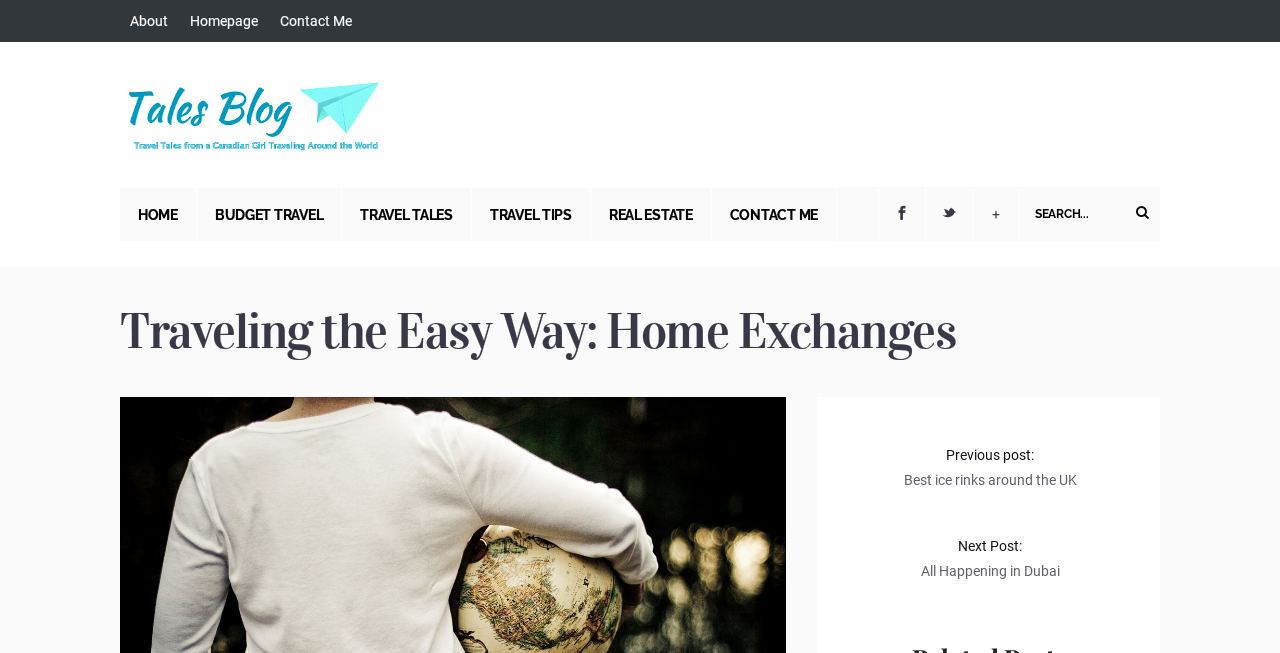Please identify the bounding box coordinates of the element on the webpage that should be clicked to follow this instruction: "read previous post". The bounding box coordinates should be given as four float numbers between 0 and 1, formatted as [left, top, right, bottom].

[0.706, 0.723, 0.841, 0.747]